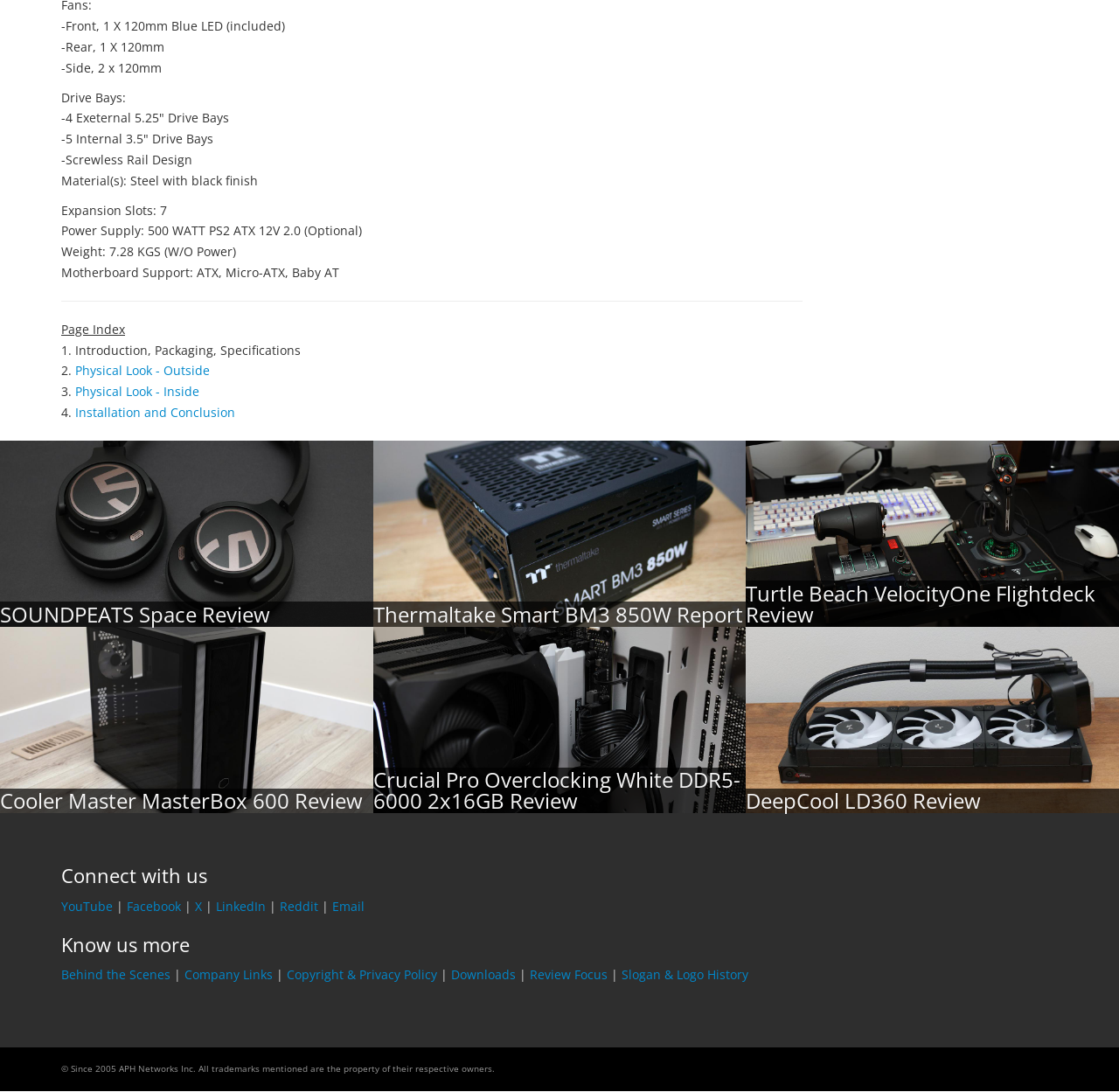Show the bounding box coordinates for the element that needs to be clicked to execute the following instruction: "Go to the page index". Provide the coordinates in the form of four float numbers between 0 and 1, i.e., [left, top, right, bottom].

[0.055, 0.294, 0.112, 0.309]